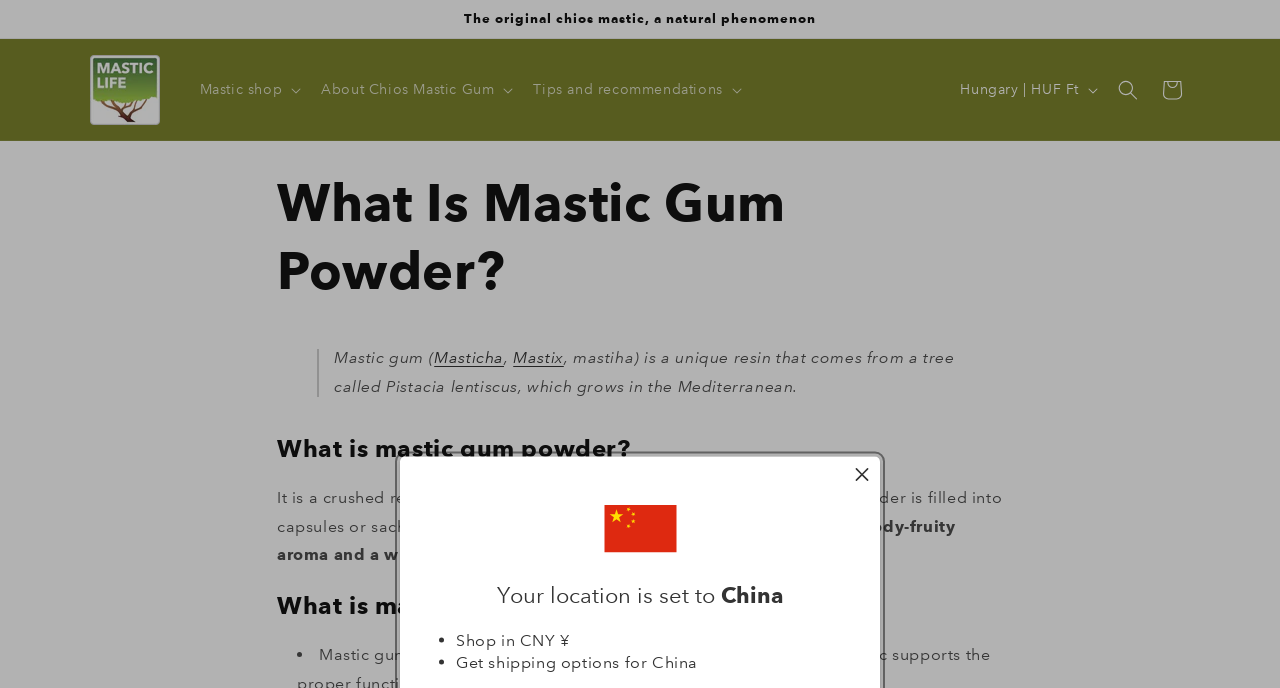Answer with a single word or phrase: 
Where does the Pistacia lentiscus tree grow?

Mediterranean